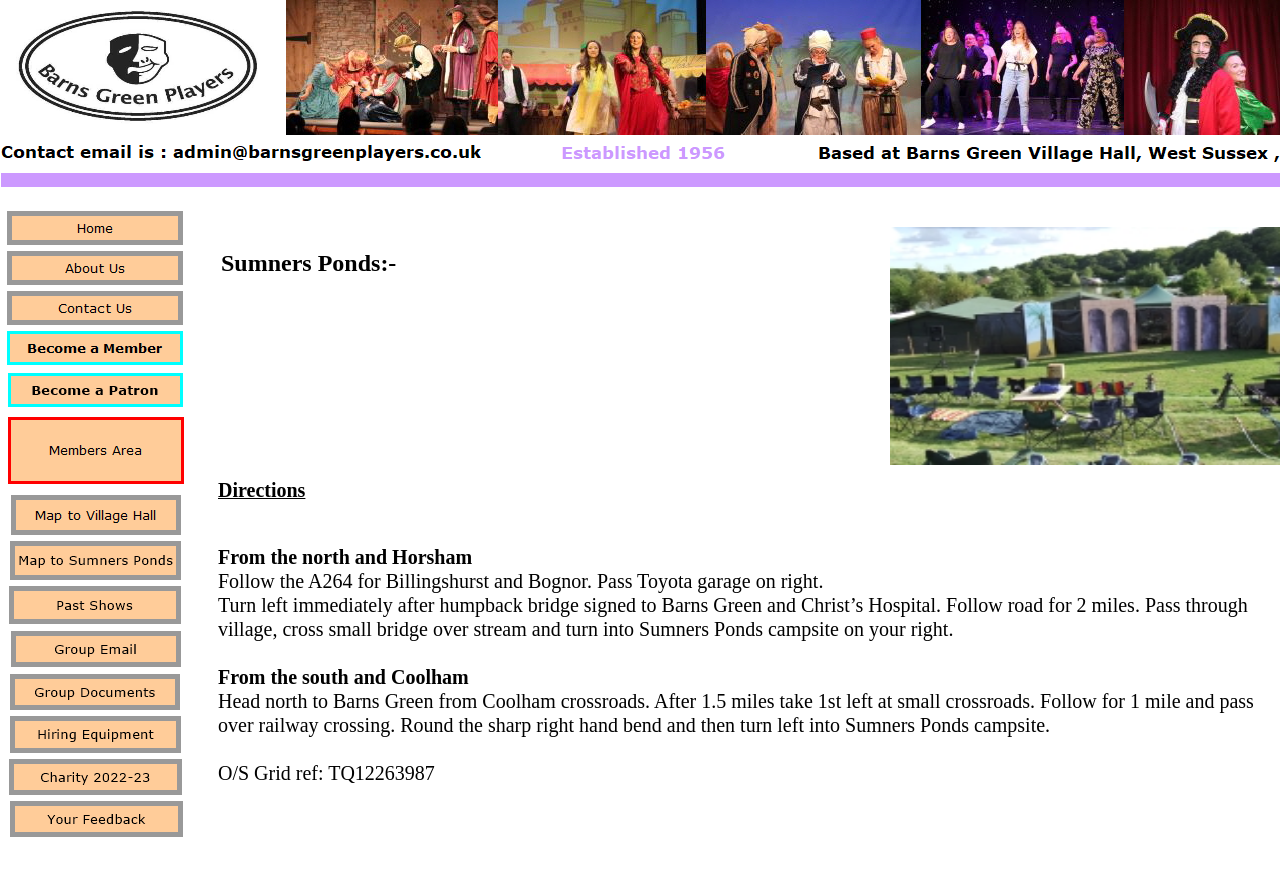Please respond in a single word or phrase: 
How do I get to Sumners Ponds from the north and Horsham?

Follow the A264 for Billingshurst and Bognor